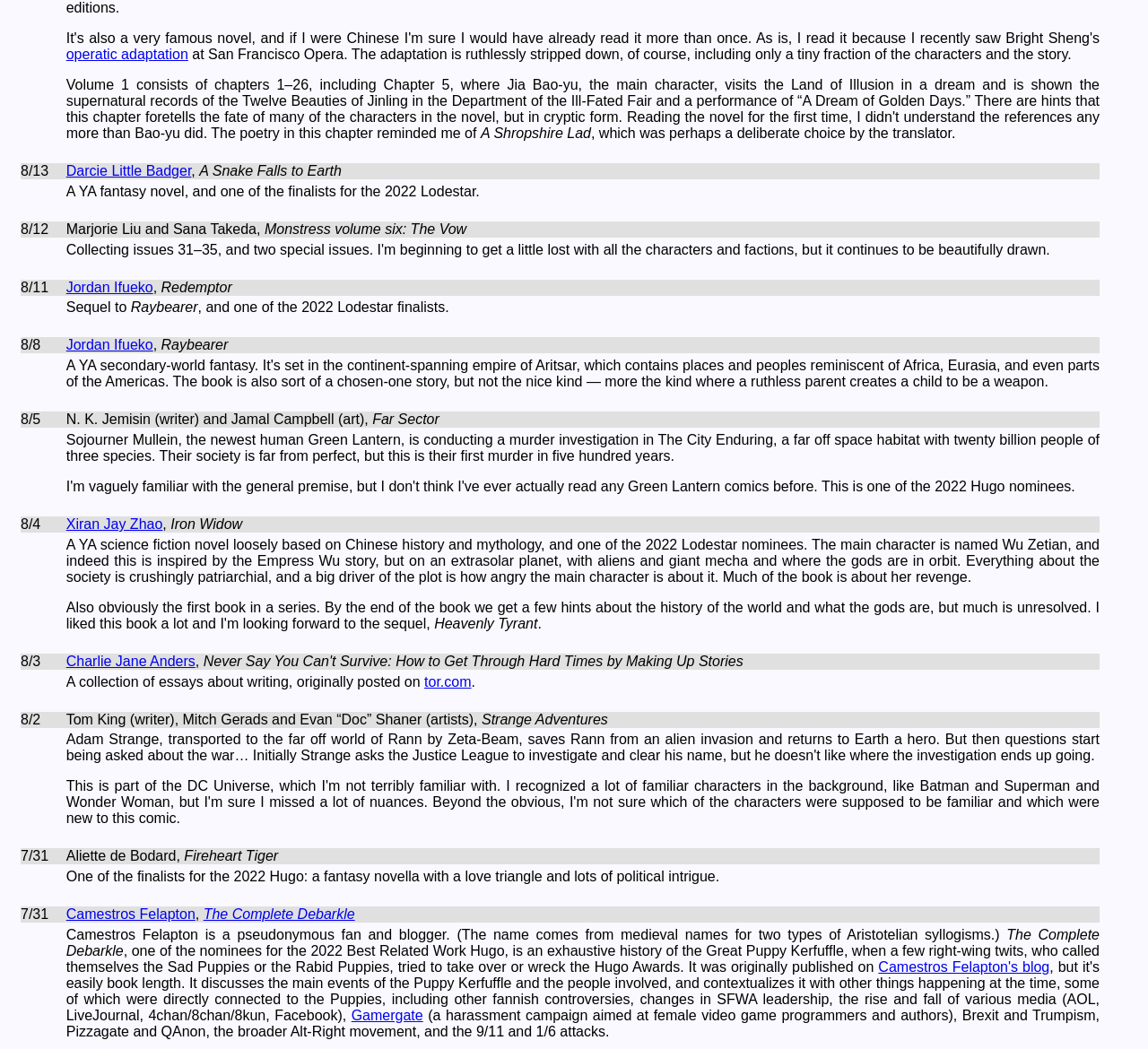Please determine the bounding box coordinates, formatted as (top-left x, top-left y, bottom-right x, bottom-right y), with all values as floating point numbers between 0 and 1. Identify the bounding box of the region described as: Ruby Hoedown in 10 minutes

None